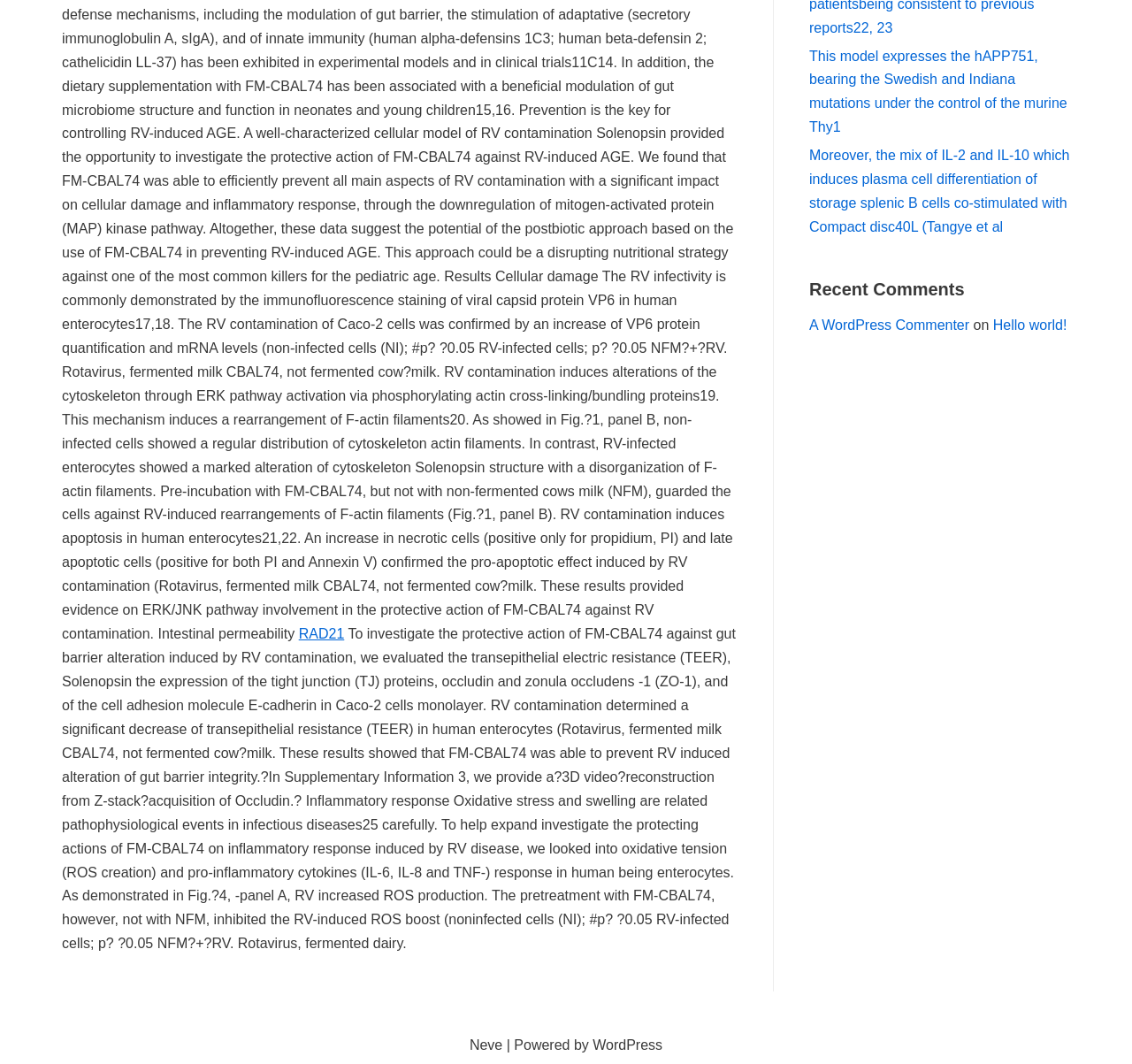Using the element description Hello world!, predict the bounding box coordinates for the UI element. Provide the coordinates in (top-left x, top-left y, bottom-right x, bottom-right y) format with values ranging from 0 to 1.

[0.877, 0.298, 0.942, 0.312]